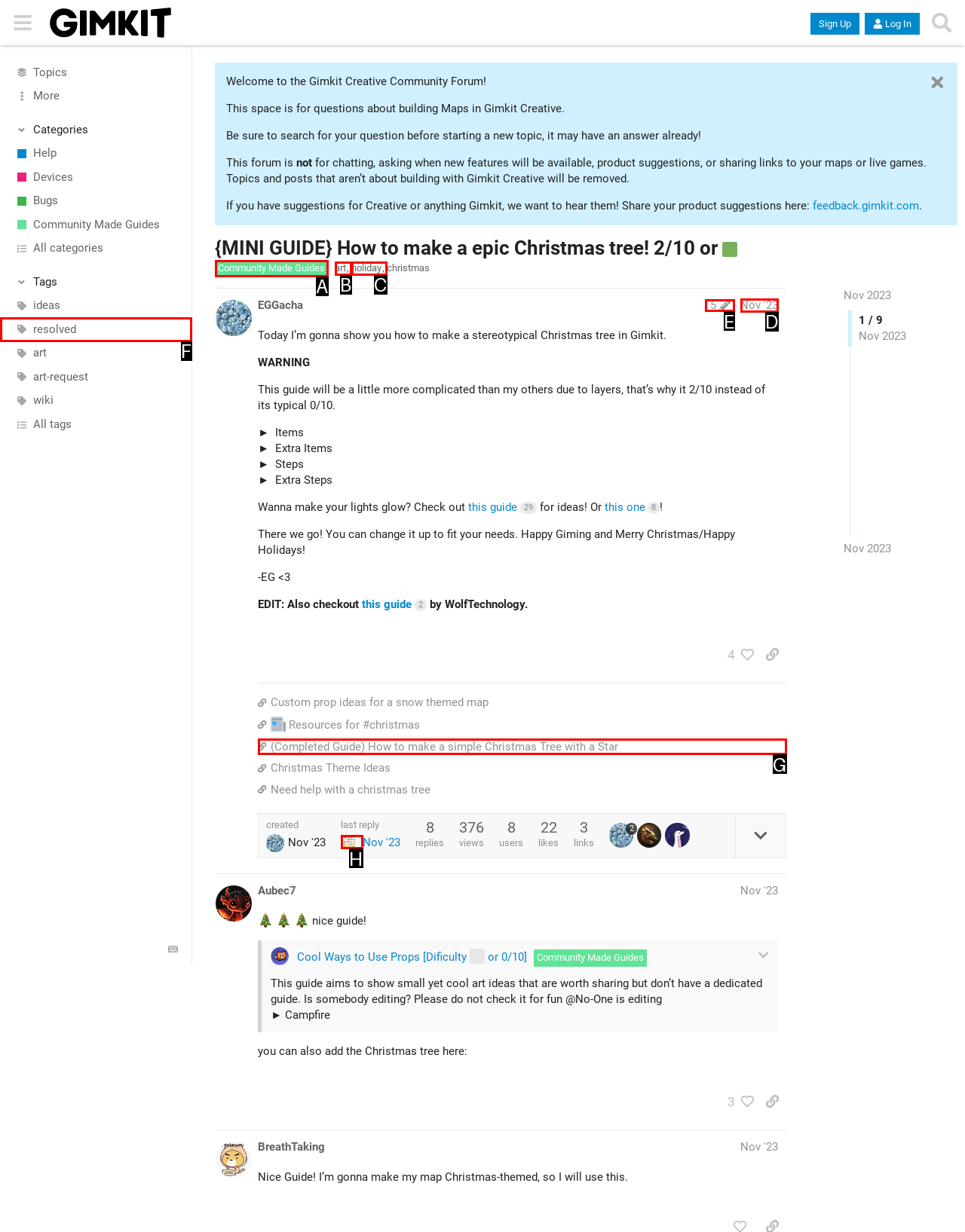Select the proper HTML element to perform the given task: Explore data modeling theory and practice book Answer with the corresponding letter from the provided choices.

None